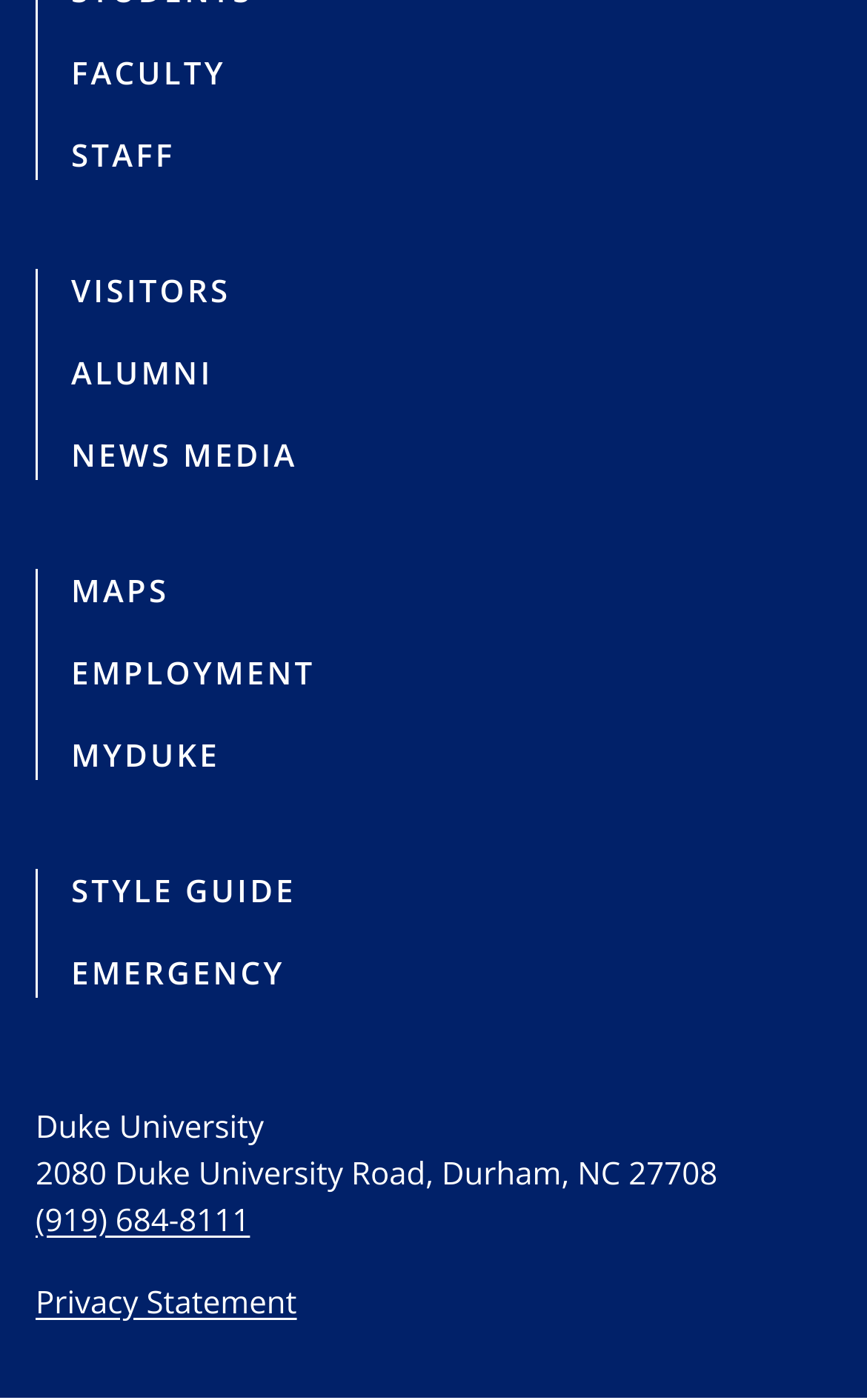Please provide a comprehensive response to the question based on the details in the image: What is the address of Duke University?

I found the address of Duke University in the middle section of the webpage, which is '2080 Duke University Road, Durham, NC 27708'.